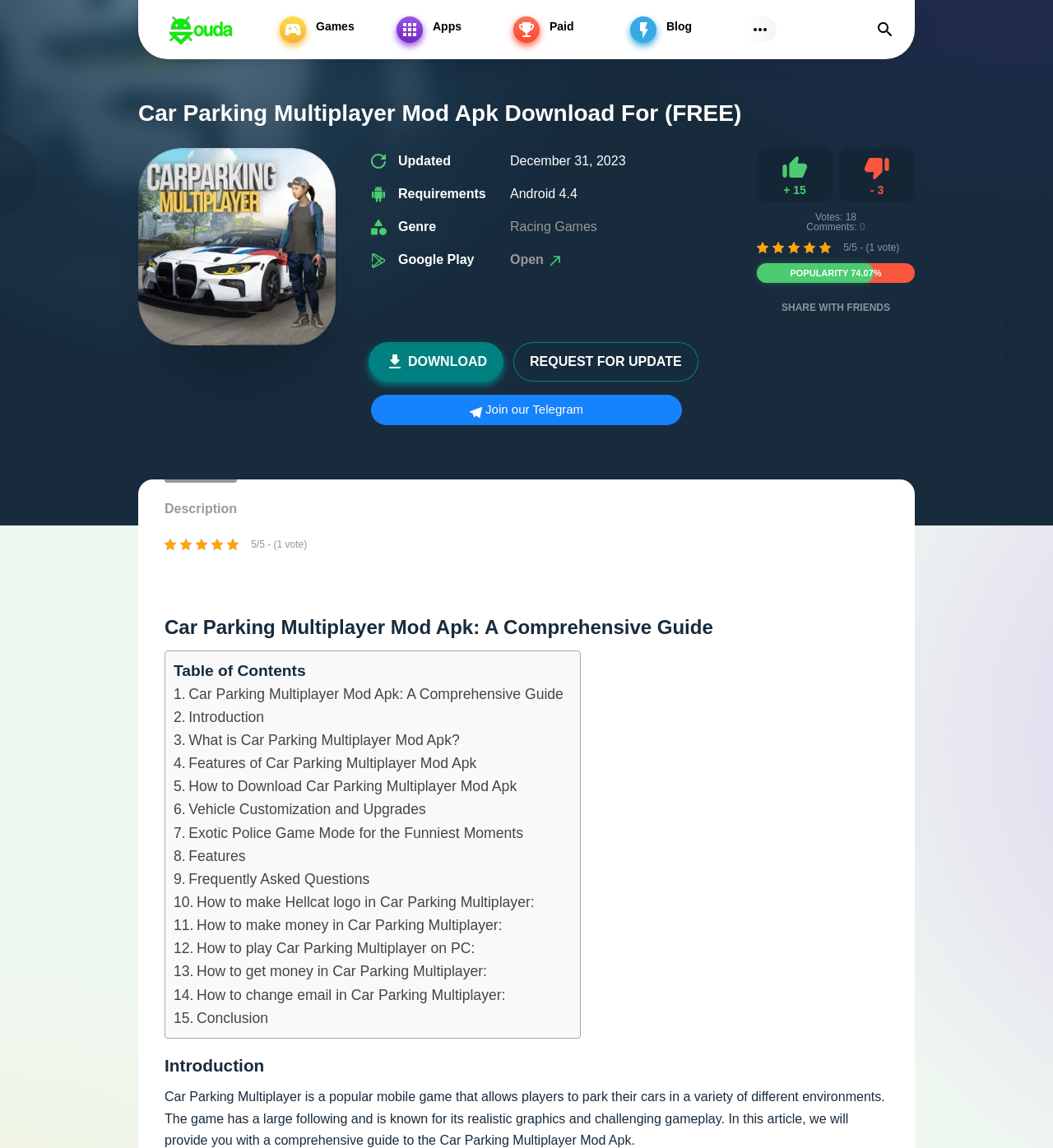Please find the bounding box coordinates of the element's region to be clicked to carry out this instruction: "Check the application popularity".

[0.719, 0.23, 0.869, 0.247]